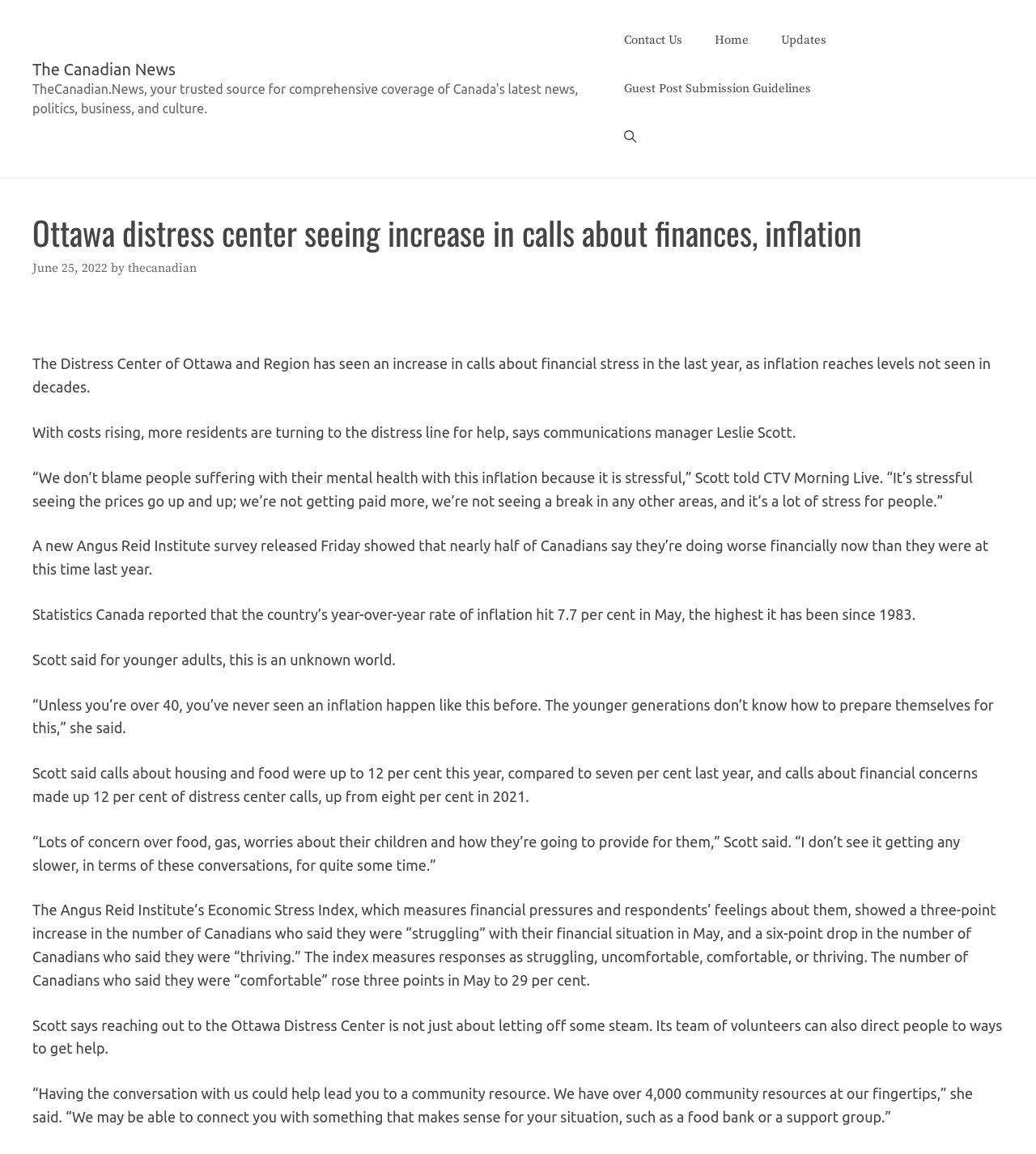Identify the bounding box for the described UI element. Provide the coordinates in (top-left x, top-left y, bottom-right x, bottom-right y) format with values ranging from 0 to 1: Set a Free Consultation

None